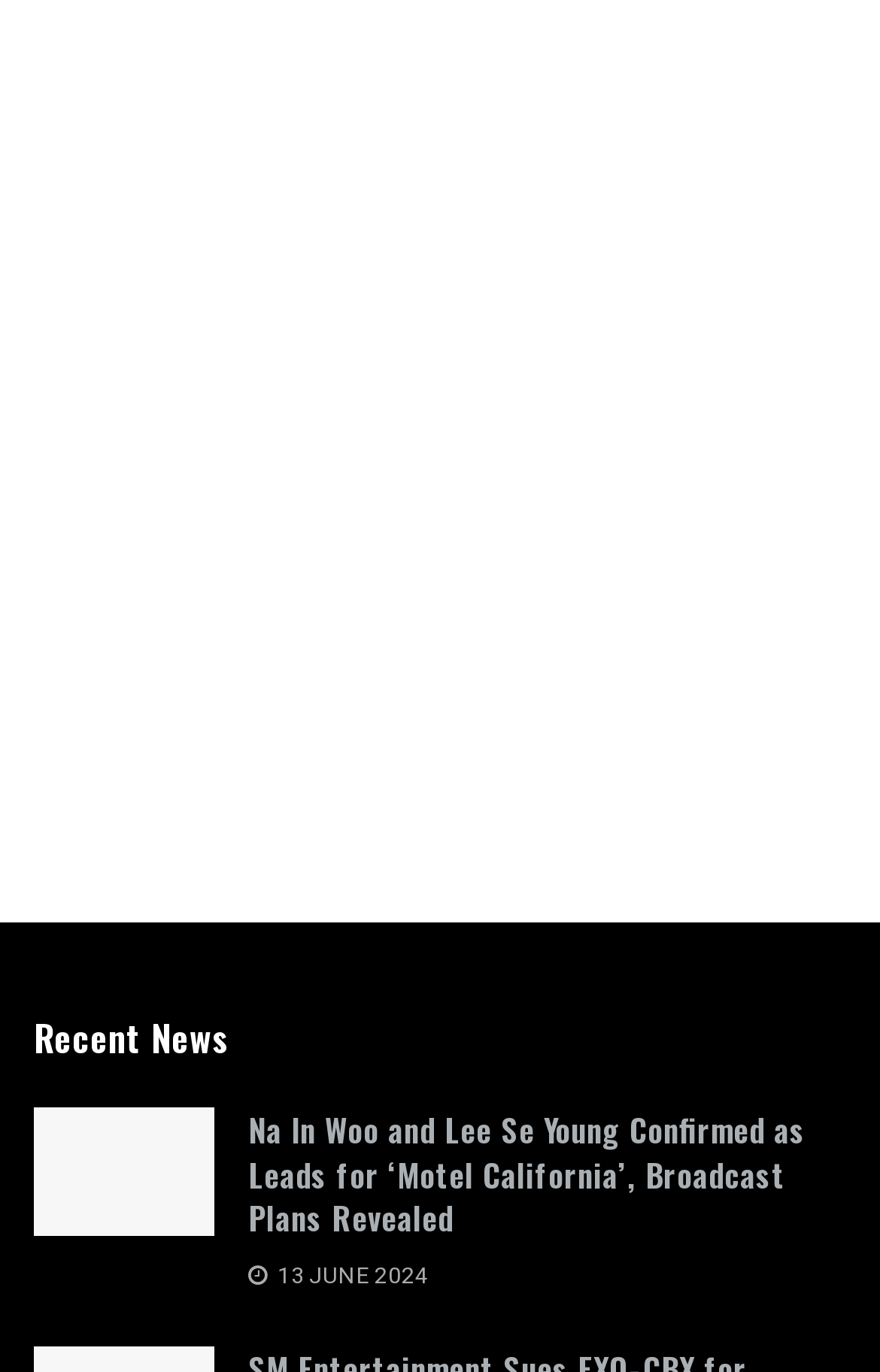What is the topic of the recent news?
Based on the screenshot, provide your answer in one word or phrase.

Na In Woo and Lee Se Young